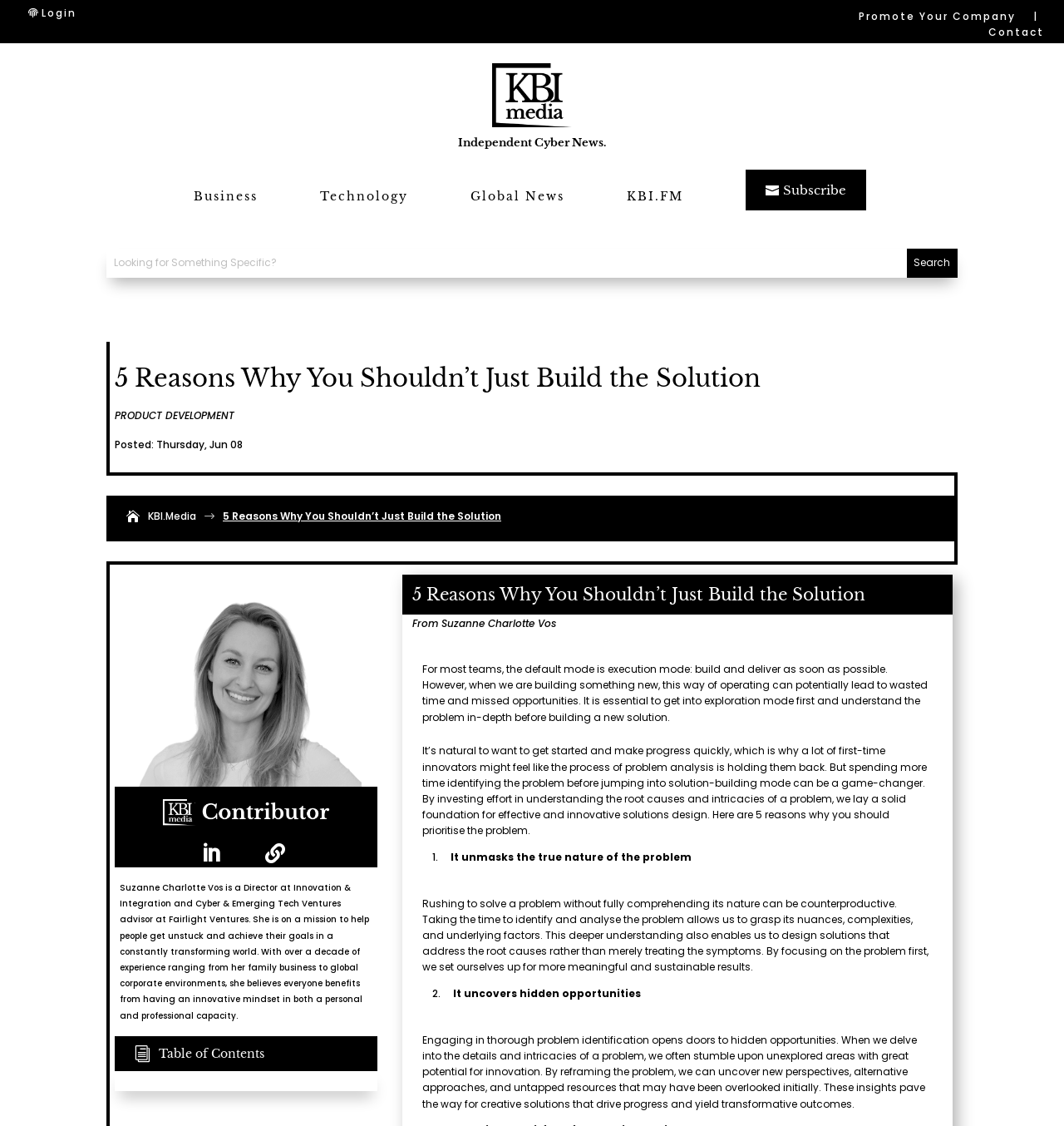Identify the bounding box coordinates of the element to click to follow this instruction: 'Visit the PRODUCT DEVELOPMENT page'. Ensure the coordinates are four float values between 0 and 1, provided as [left, top, right, bottom].

[0.108, 0.363, 0.22, 0.375]